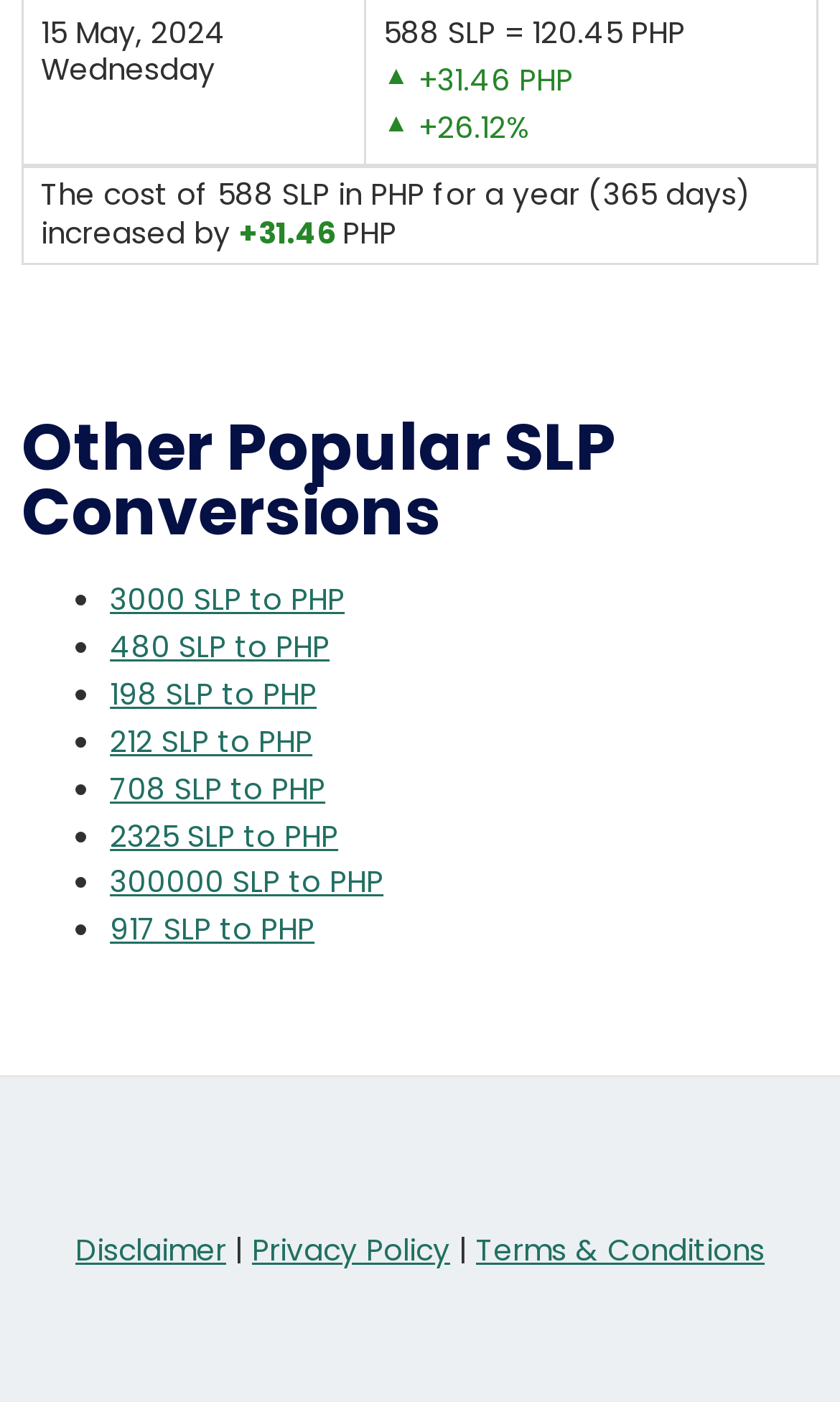Identify the bounding box coordinates for the element you need to click to achieve the following task: "View 3000 SLP to PHP conversion". The coordinates must be four float values ranging from 0 to 1, formatted as [left, top, right, bottom].

[0.131, 0.413, 0.41, 0.443]